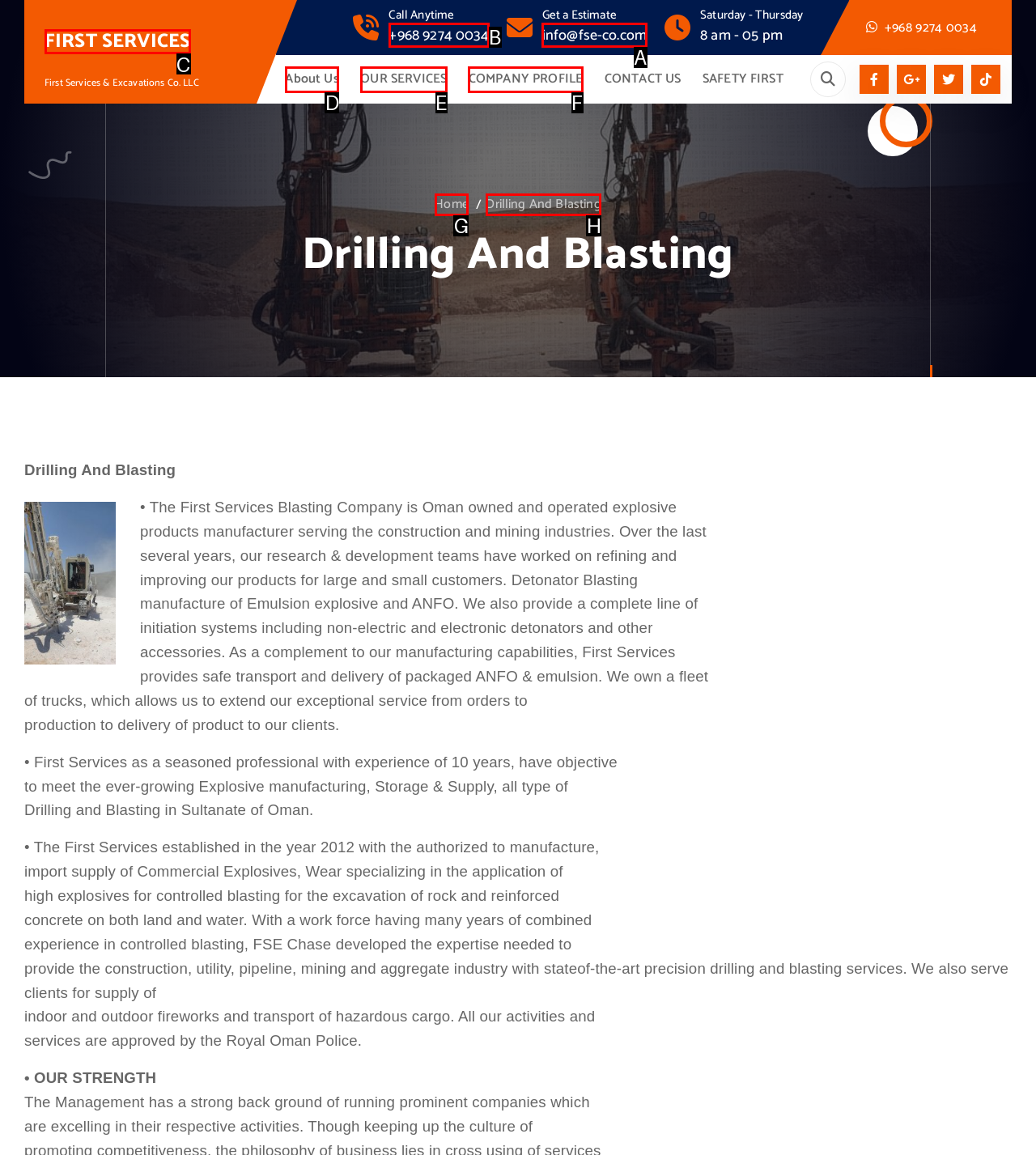Indicate which lettered UI element to click to fulfill the following task: Call the company
Provide the letter of the correct option.

B